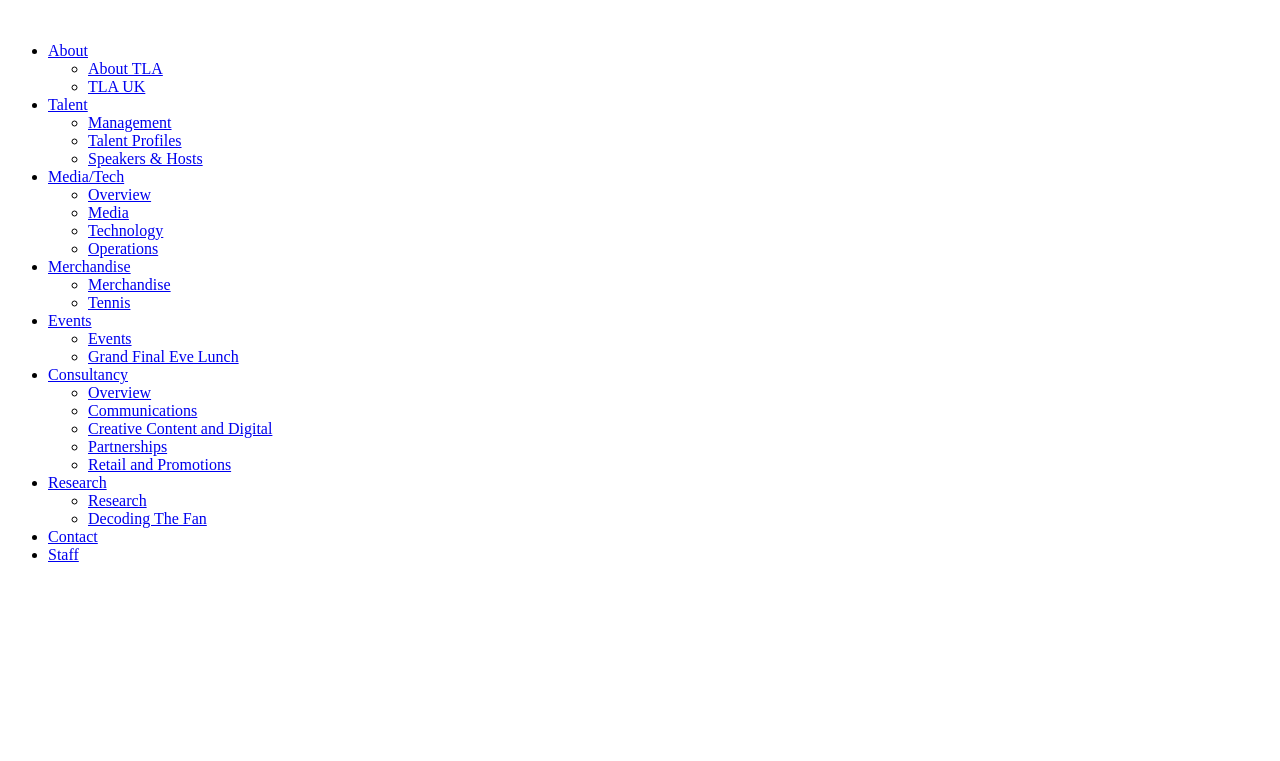Determine the bounding box coordinates of the clickable region to execute the instruction: "Click the 'OPX BY JOB ROLE' link". The coordinates should be four float numbers between 0 and 1, denoted as [left, top, right, bottom].

None